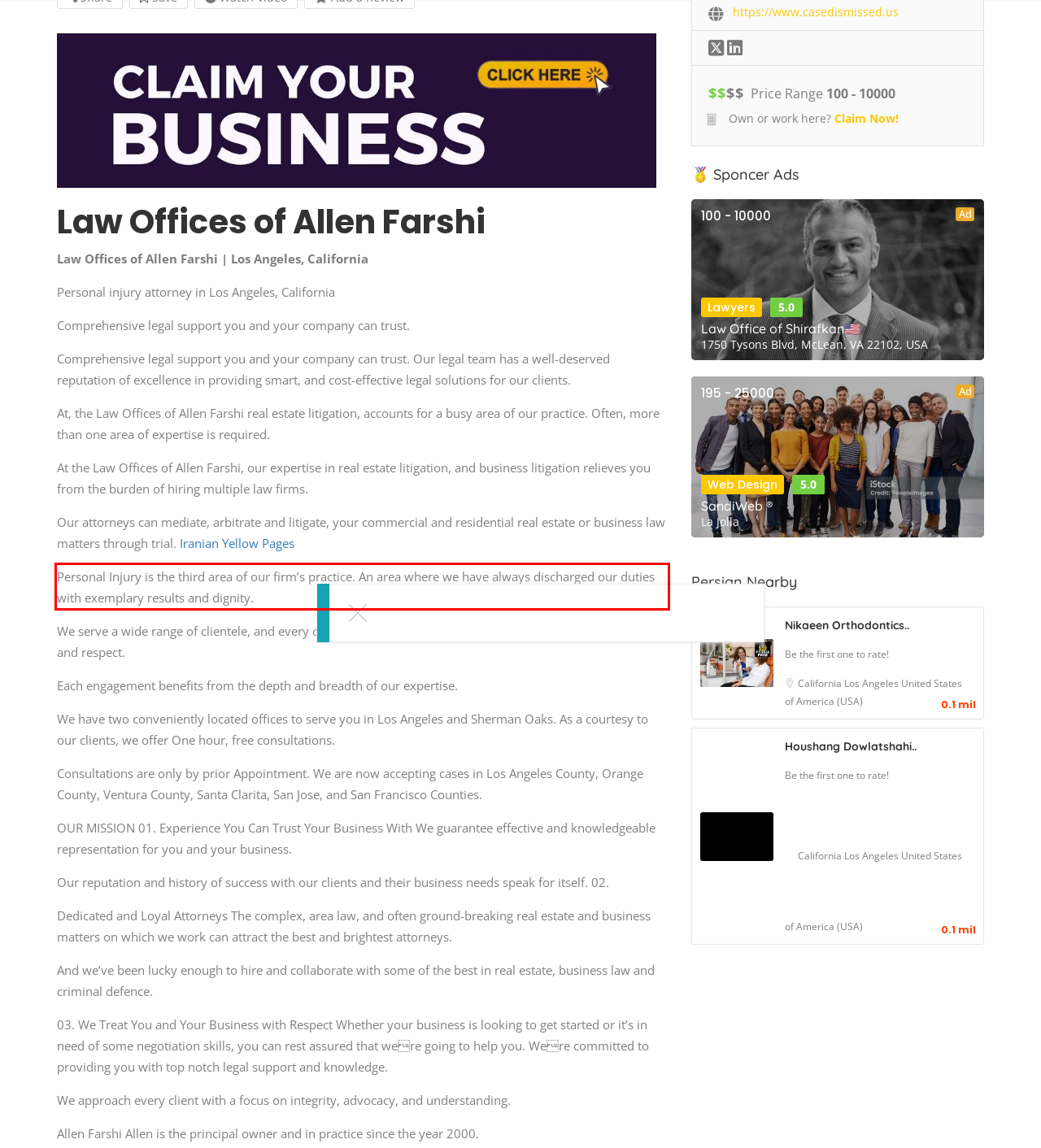The screenshot you have been given contains a UI element surrounded by a red rectangle. Use OCR to read and extract the text inside this red rectangle.

Personal Injury is the third area of our firm’s practice. An area where we have always discharged our duties with exemplary results and dignity.